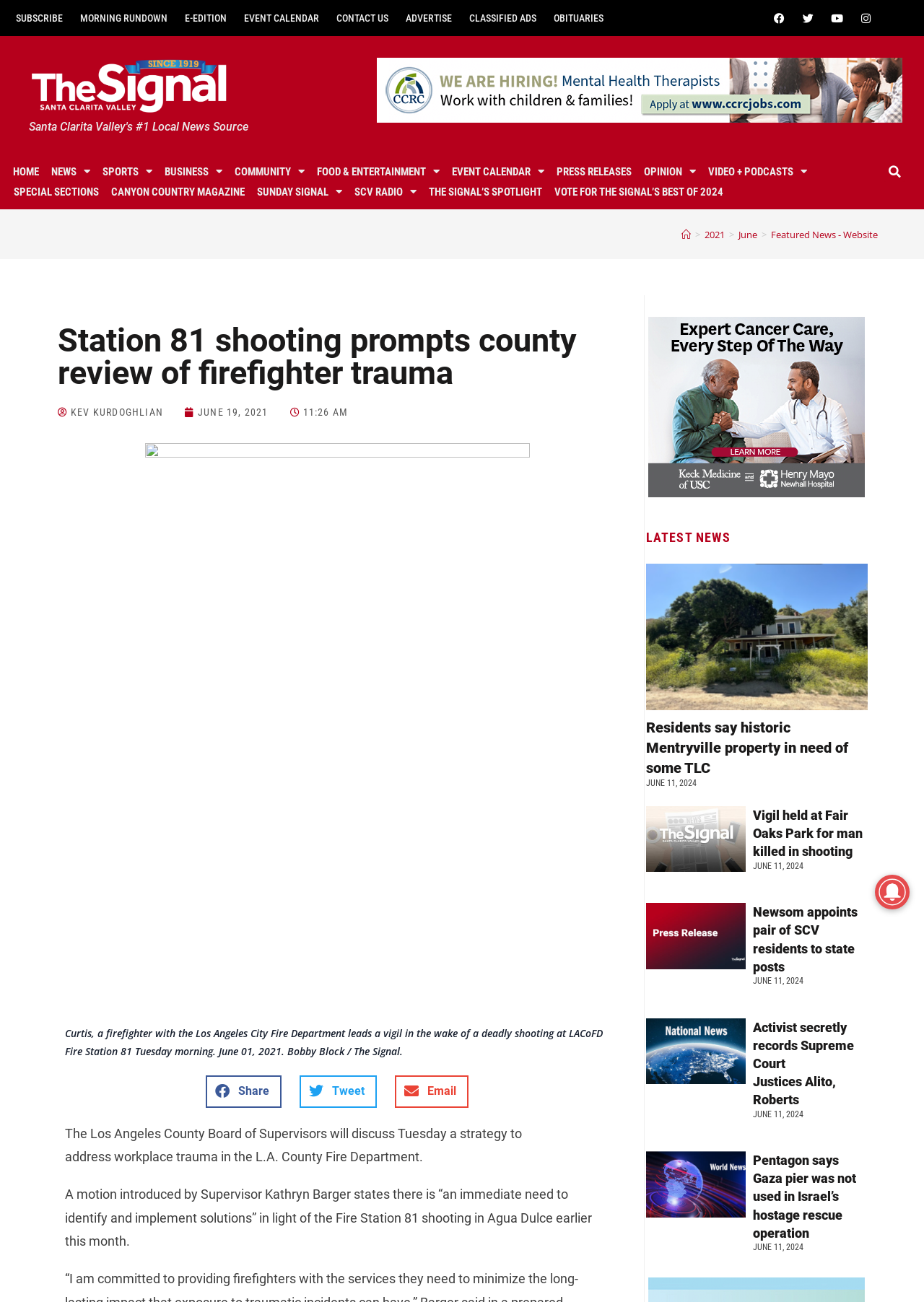What is the name of the park where a vigil was held?
Refer to the image and respond with a one-word or short-phrase answer.

Fair Oaks Park